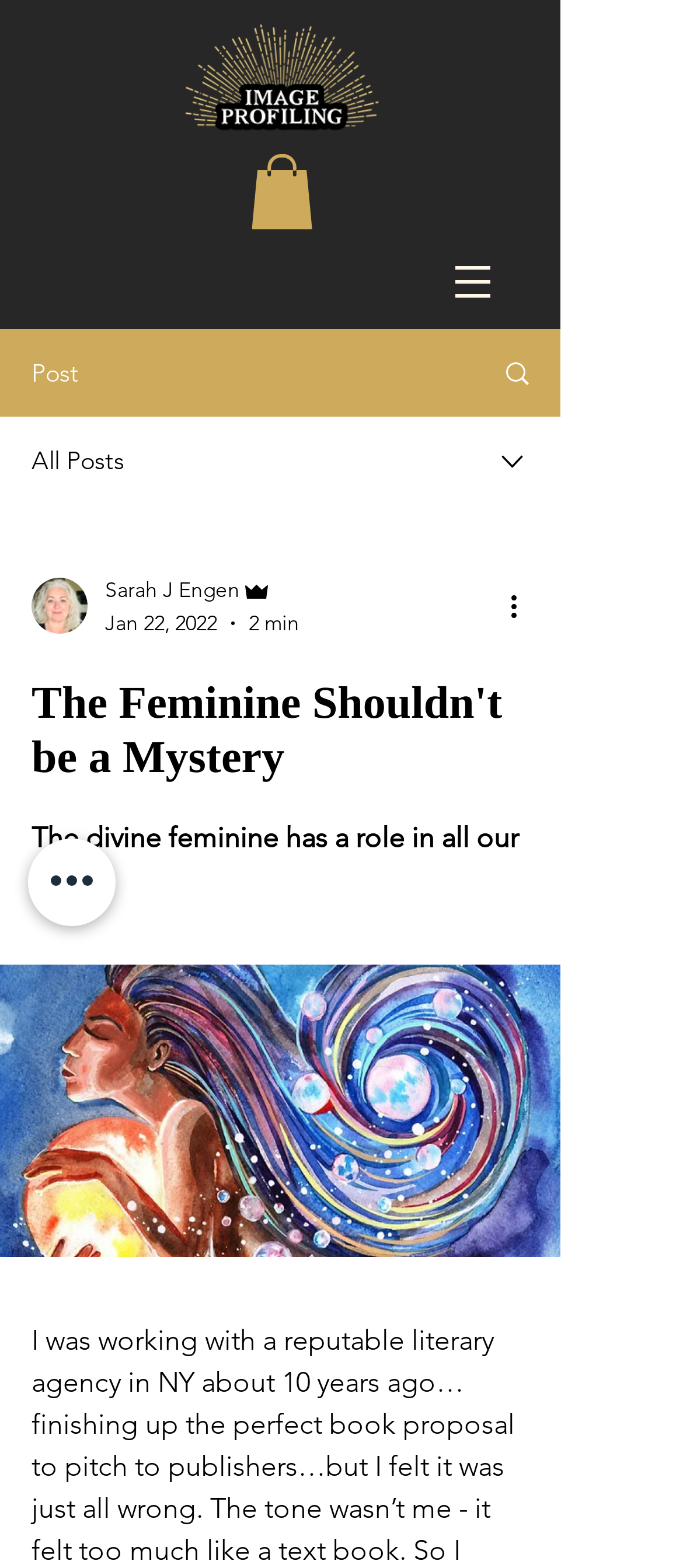What is the text above the 'All Posts' link?
Examine the image and give a concise answer in one word or a short phrase.

Post